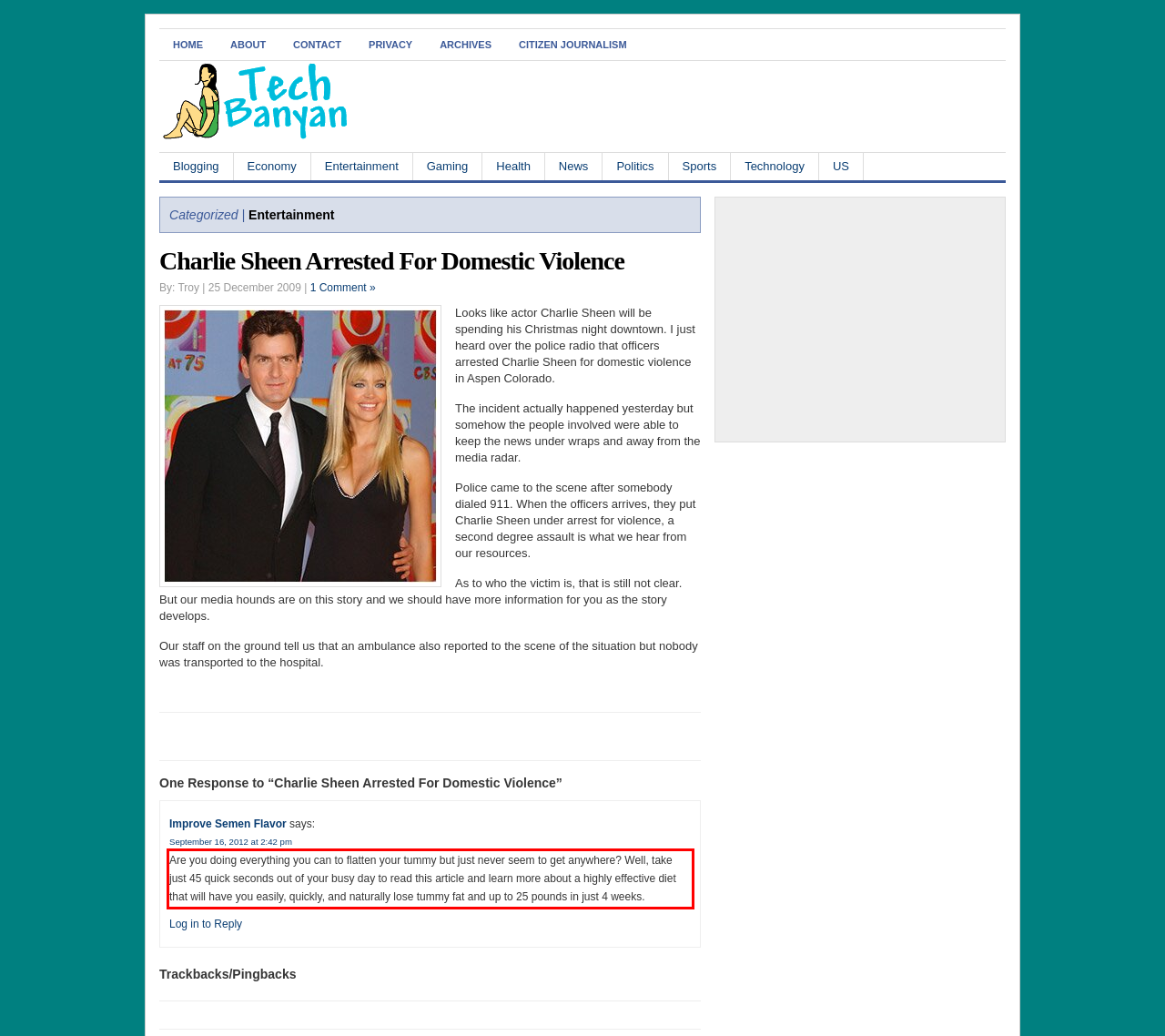You are provided with a screenshot of a webpage featuring a red rectangle bounding box. Extract the text content within this red bounding box using OCR.

Are you doing everything you can to flatten your tummy but just never seem to get anywhere? Well, take just 45 quick seconds out of your busy day to read this article and learn more about a highly effective diet that will have you easily, quickly, and naturally lose tummy fat and up to 25 pounds in just 4 weeks.